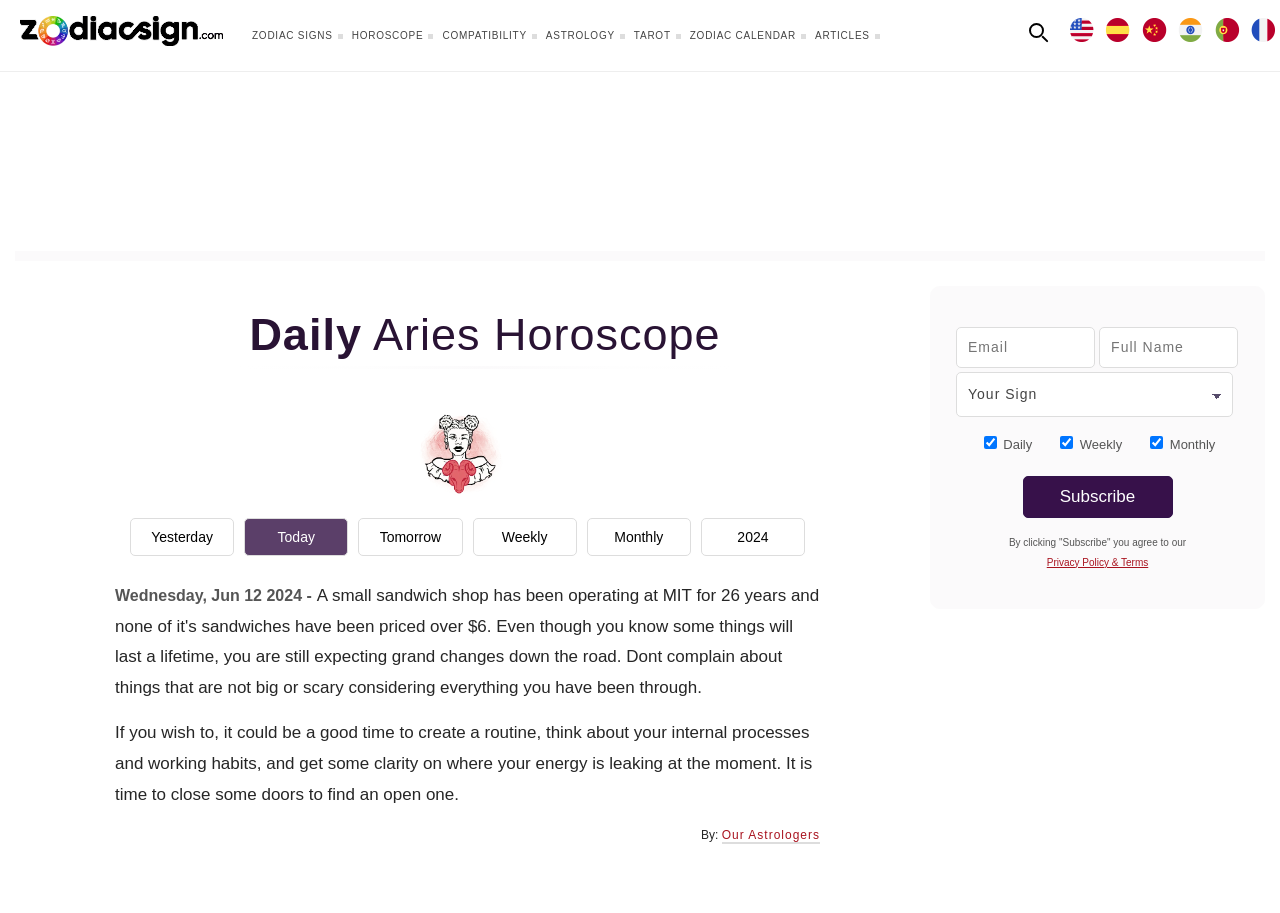Produce a meticulous description of the webpage.

The webpage is dedicated to providing daily horoscopes for Aries, with a focus on astrology and zodiac signs. At the top left, there is a logo with a link to the website's homepage, accompanied by a small image. On the top right, there are two search buttons.

Below the logo, there is a navigation menu with links to various sections of the website, including zodiac signs, horoscopes, compatibility, astrology, tarot, and articles. This menu is followed by a language selection menu with options for English, Spanish, Chinese, Hindi, Portuguese, and French.

The main content of the webpage is divided into two sections. On the left, there is a heading that reads "Daily Aries Horoscope" and an image related to Aries horoscope. On the right, there are links to view horoscopes for yesterday, today, tomorrow, weekly, monthly, and 2024.

Below these links, there is a static text that displays the current date and a brief horoscope reading for Aries. The reading provides advice on creating a routine, thinking about internal processes, and finding clarity on energy leaks.

Following the horoscope reading, there is a section with a static text "By:" and a link to "Our Astrologers". Below this section, there is a form with input fields for email, full name, and a dropdown menu to select a zodiac sign. The form also includes checkboxes to select daily, weekly, or monthly subscription options and a "Subscribe" button.

At the bottom of the form, there is a static text that explains the terms of subscription, along with a link to the website's privacy policy and terms.